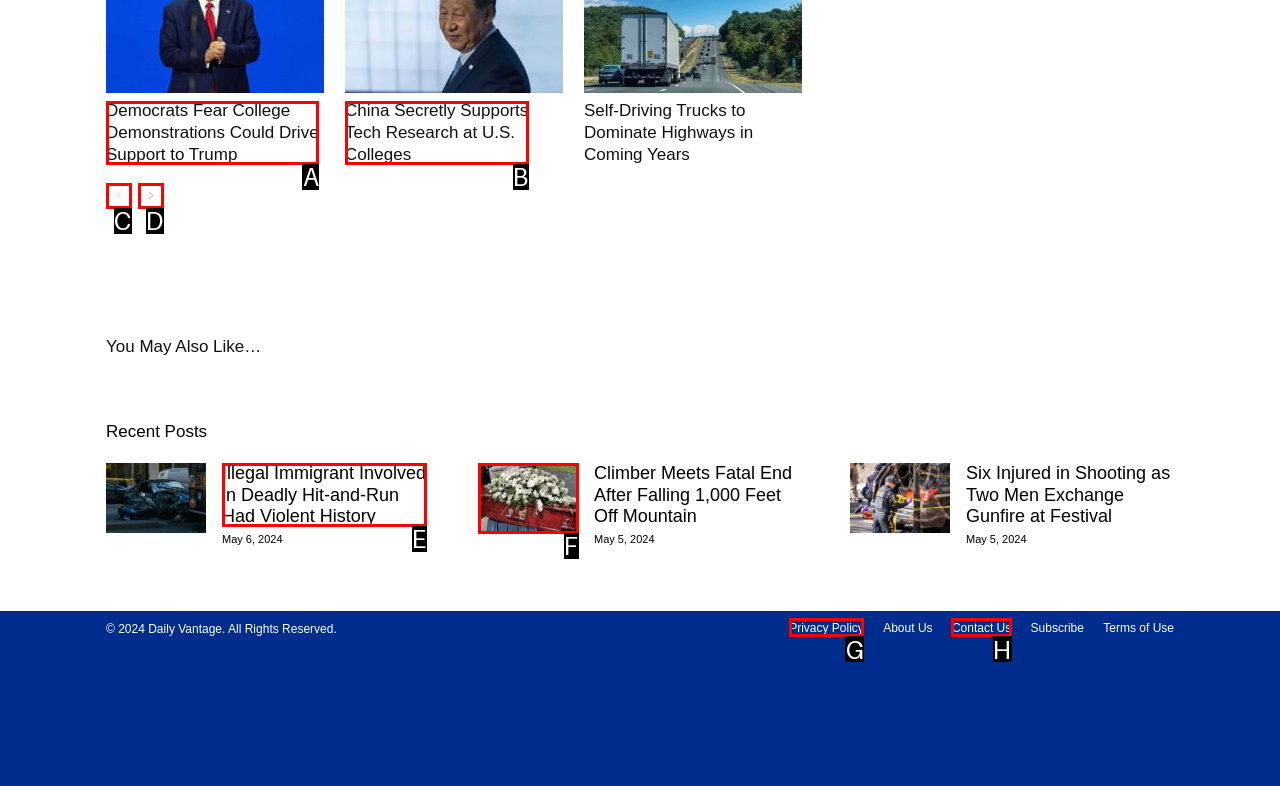Given the description: Privacy Policy
Identify the letter of the matching UI element from the options.

G